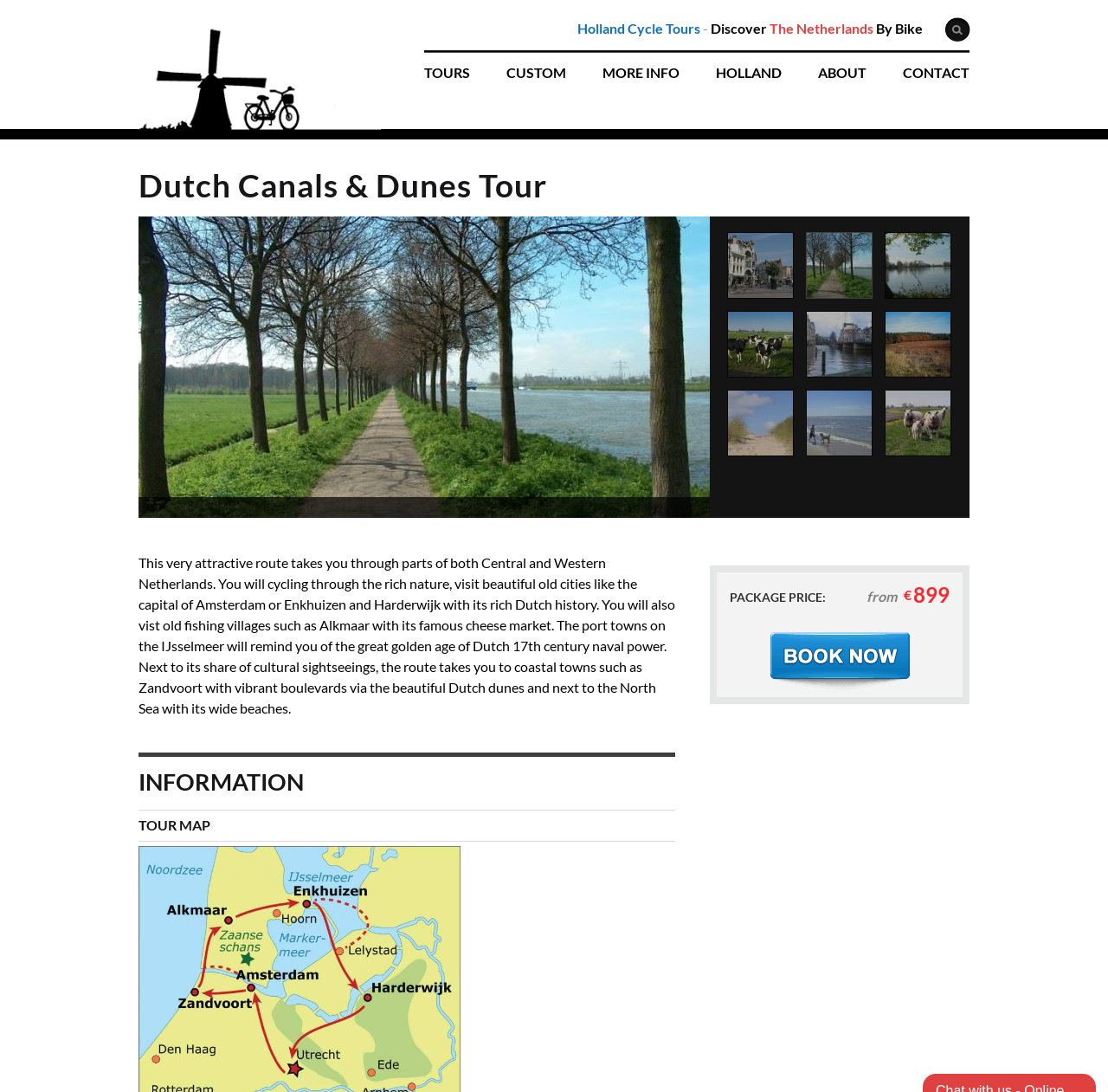Respond with a single word or short phrase to the following question: 
What is the theme of the tour?

cycling through nature and cultural sightseeings